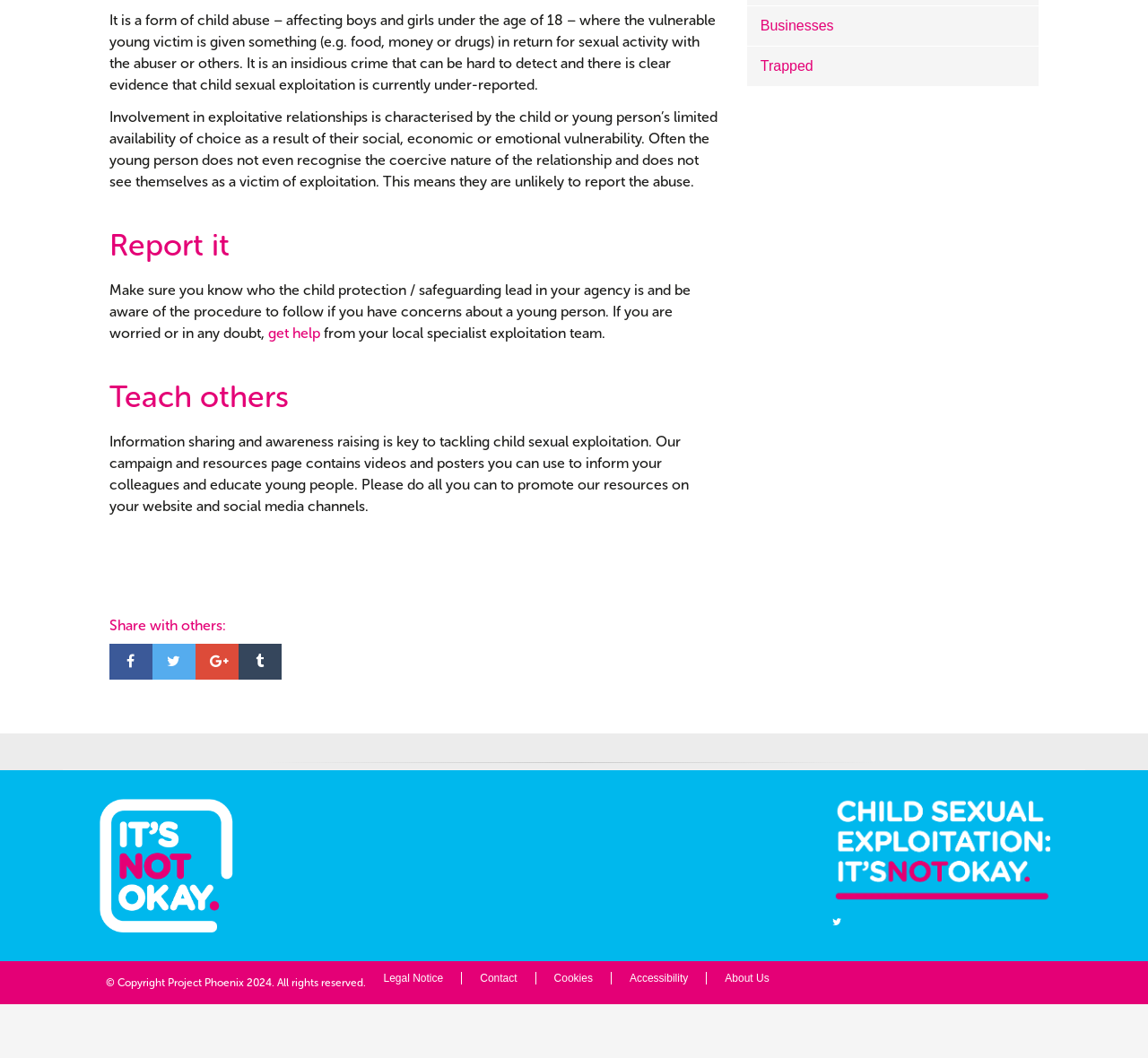Provide the bounding box coordinates for the UI element that is described by this text: "About Us". The coordinates should be in the form of four float numbers between 0 and 1: [left, top, right, bottom].

[0.616, 0.918, 0.686, 0.93]